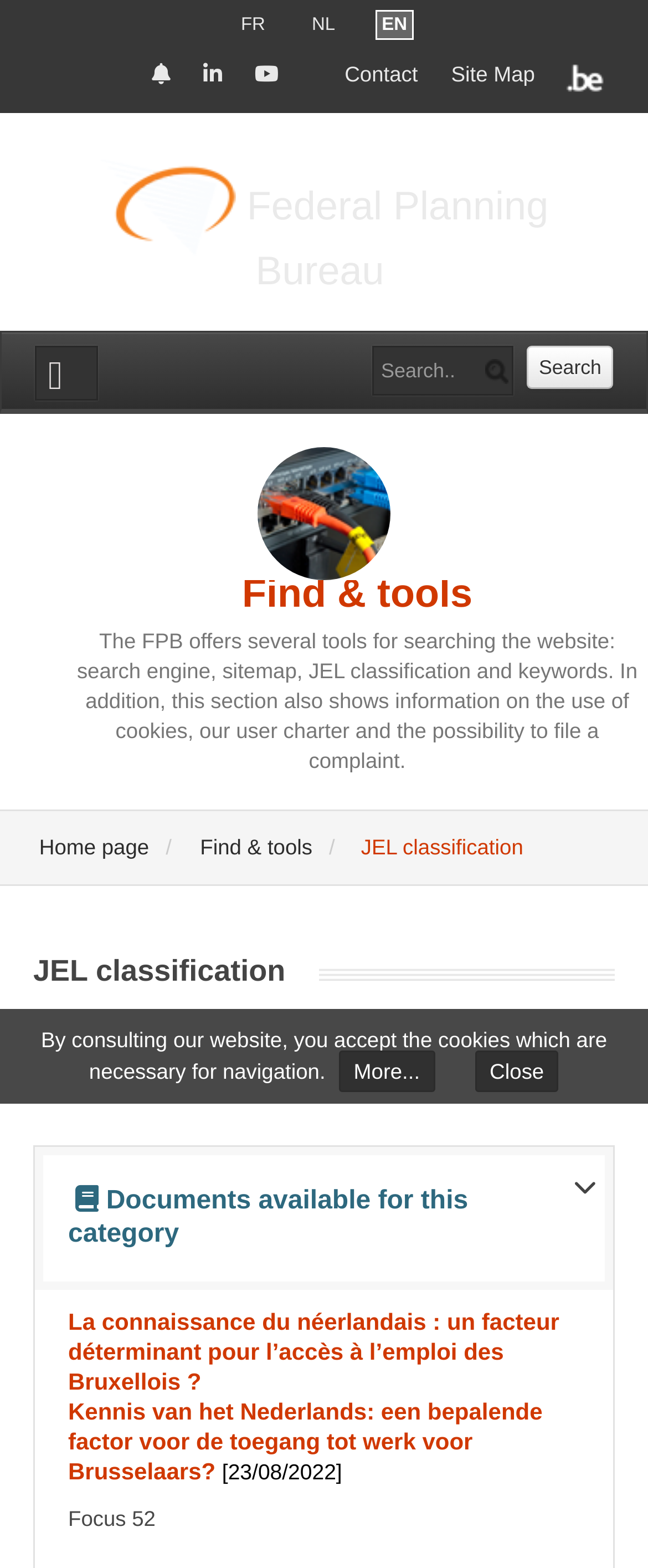From the element description: "Find & tools", extract the bounding box coordinates of the UI element. The coordinates should be expressed as four float numbers between 0 and 1, in the order [left, top, right, bottom].

[0.296, 0.532, 0.495, 0.548]